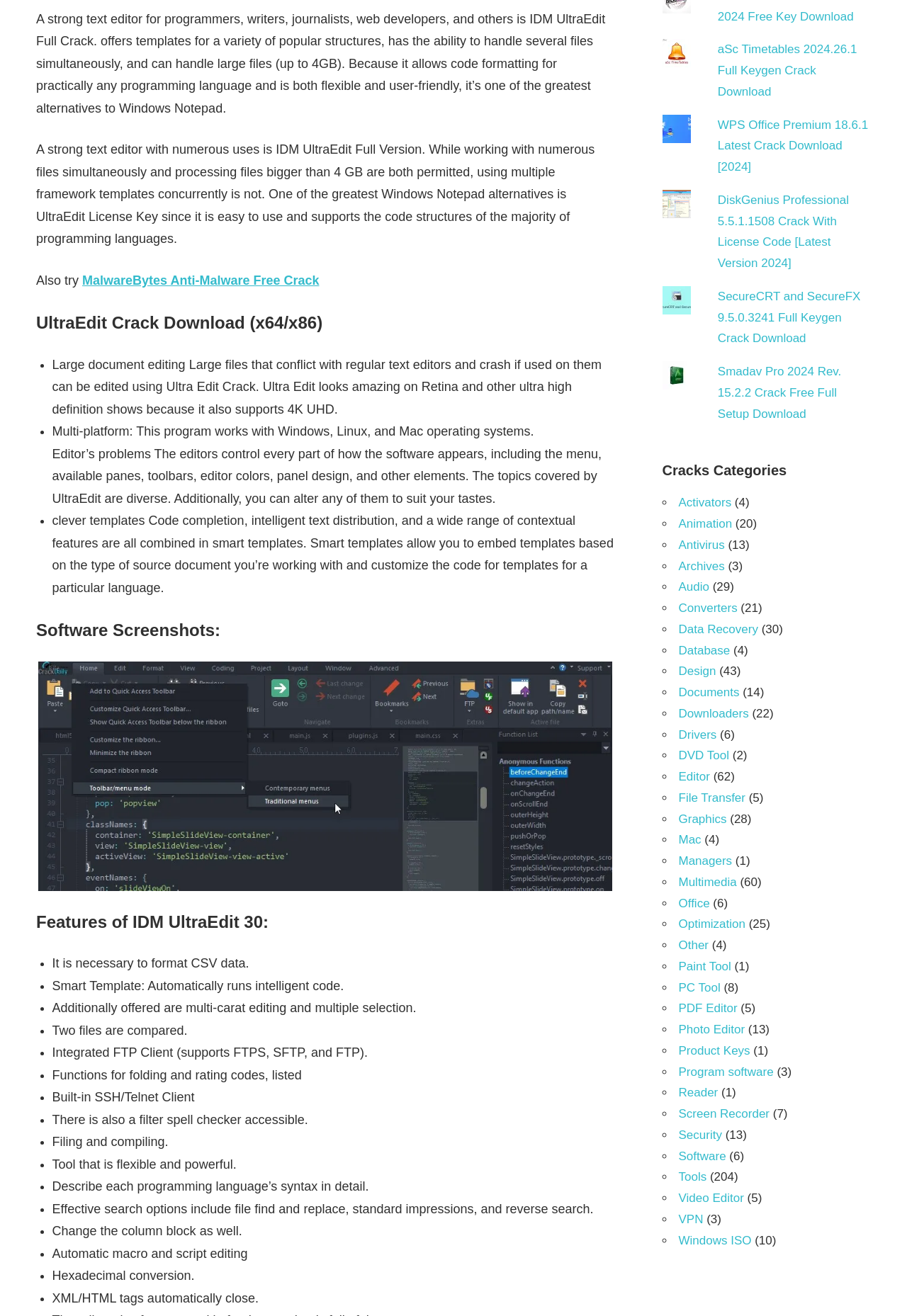Based on the element description: "Editor", identify the UI element and provide its bounding box coordinates. Use four float numbers between 0 and 1, [left, top, right, bottom].

[0.748, 0.585, 0.783, 0.595]